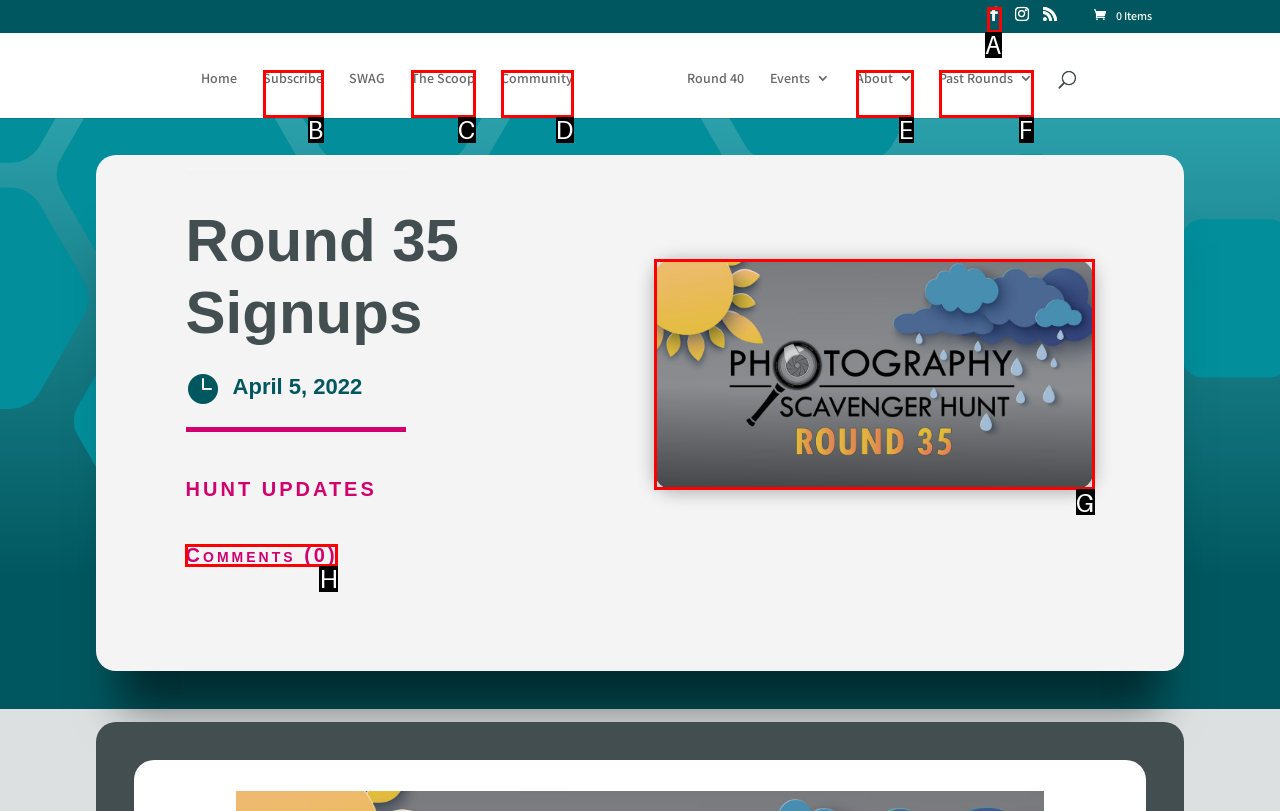Determine the letter of the element I should select to fulfill the following instruction: View the Photography Scavenger Hunt image. Just provide the letter.

G